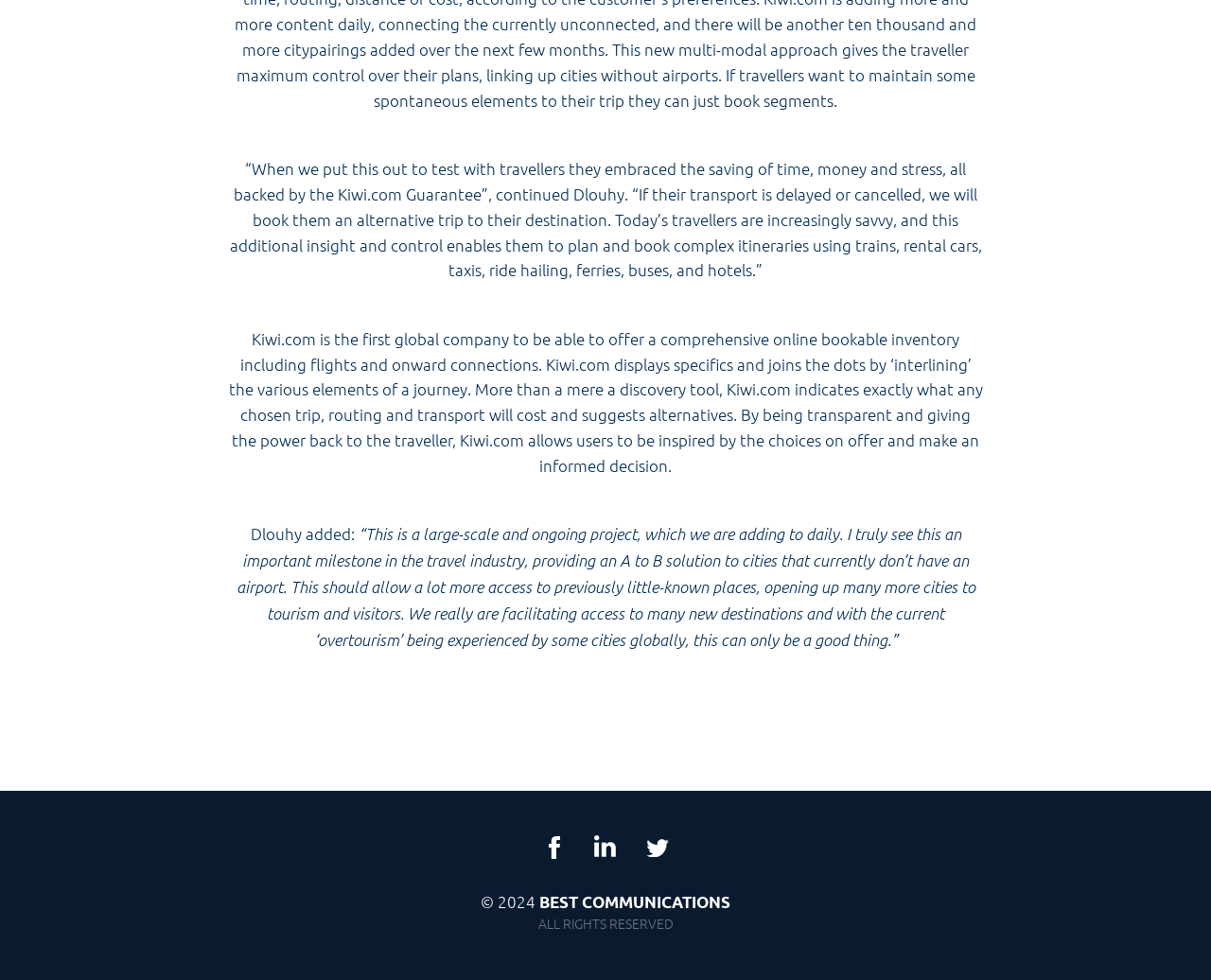Using the description: "LinkedIn", determine the UI element's bounding box coordinates. Ensure the coordinates are in the format of four float numbers between 0 and 1, i.e., [left, top, right, bottom].

[0.484, 0.846, 0.516, 0.884]